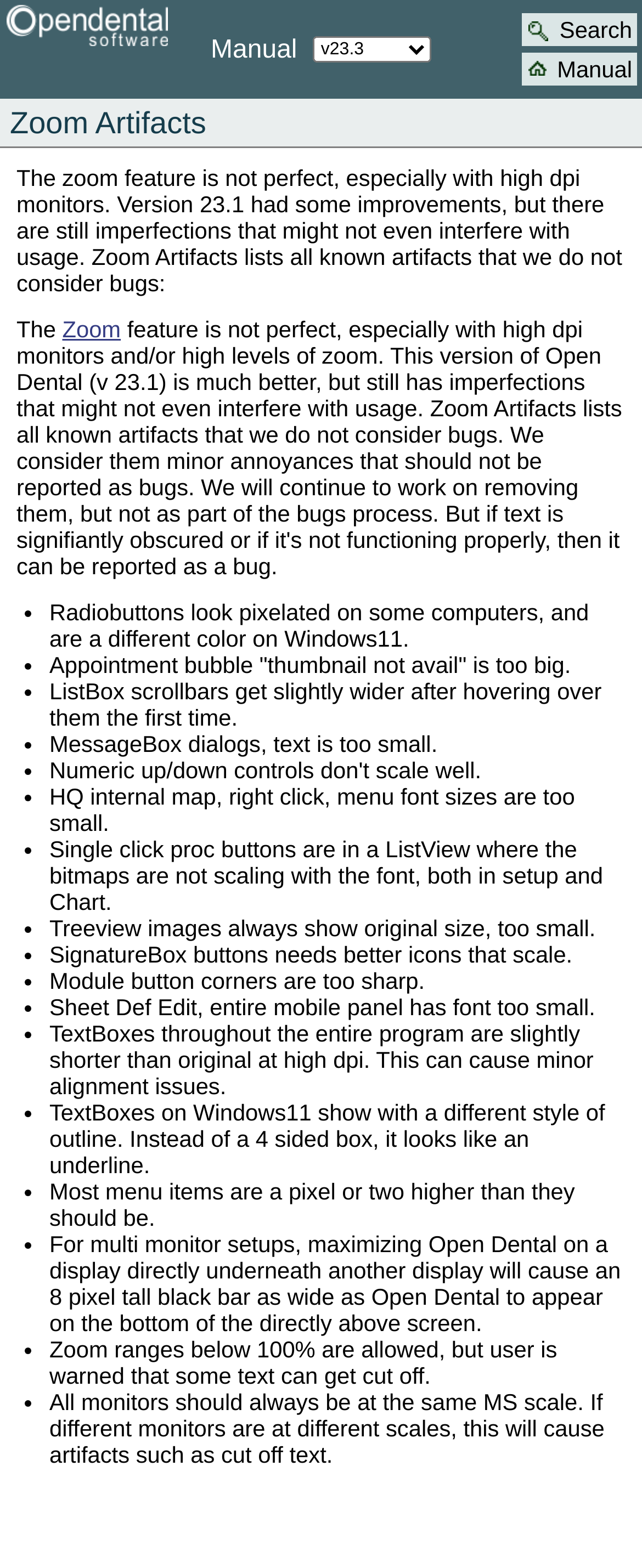What is the zoom feature imperfect with?
Can you provide a detailed and comprehensive answer to the question?

The zoom feature is not perfect, especially with high dpi monitors, as mentioned in the webpage. This is stated in the second paragraph of the webpage, which explains that version 23.1 had some improvements, but there are still imperfections that might not even interfere with usage.